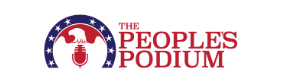What is at the center of the logo?
Based on the visual content, answer with a single word or a brief phrase.

A microphone